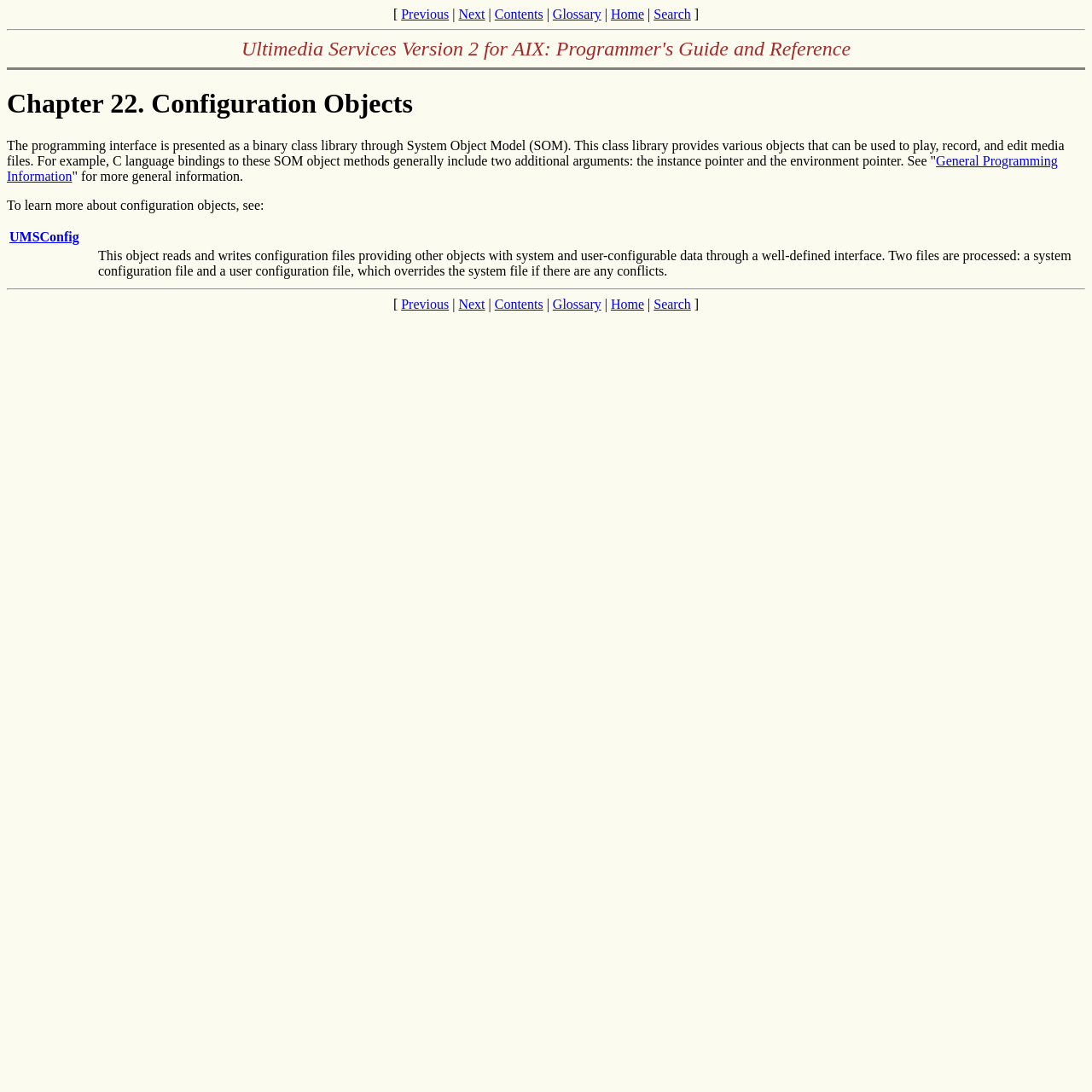Please determine the bounding box coordinates of the element's region to click in order to carry out the following instruction: "go to previous page". The coordinates should be four float numbers between 0 and 1, i.e., [left, top, right, bottom].

[0.367, 0.006, 0.411, 0.02]